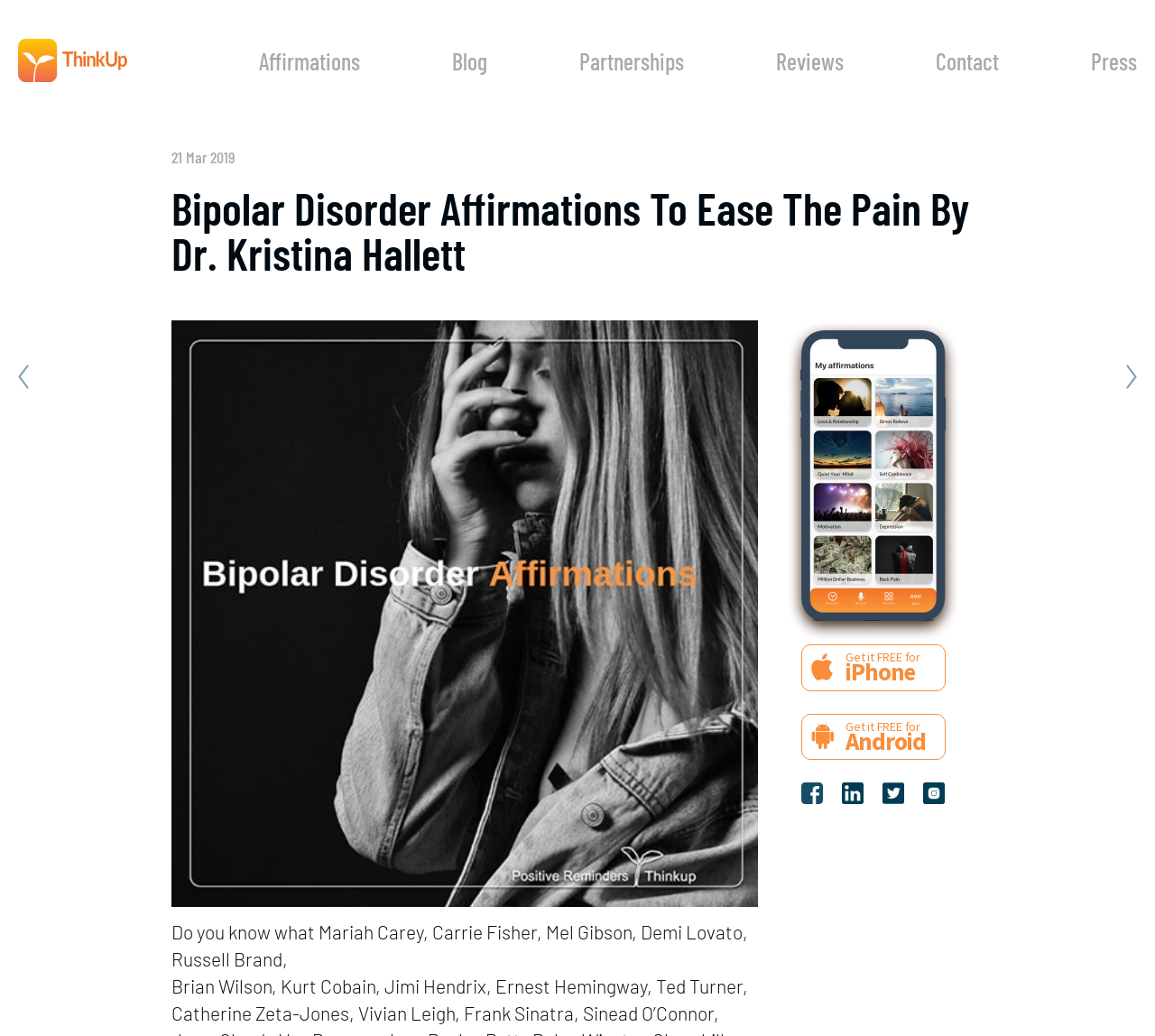Could you indicate the bounding box coordinates of the region to click in order to complete this instruction: "Click the logo".

[0.016, 0.065, 0.11, 0.082]